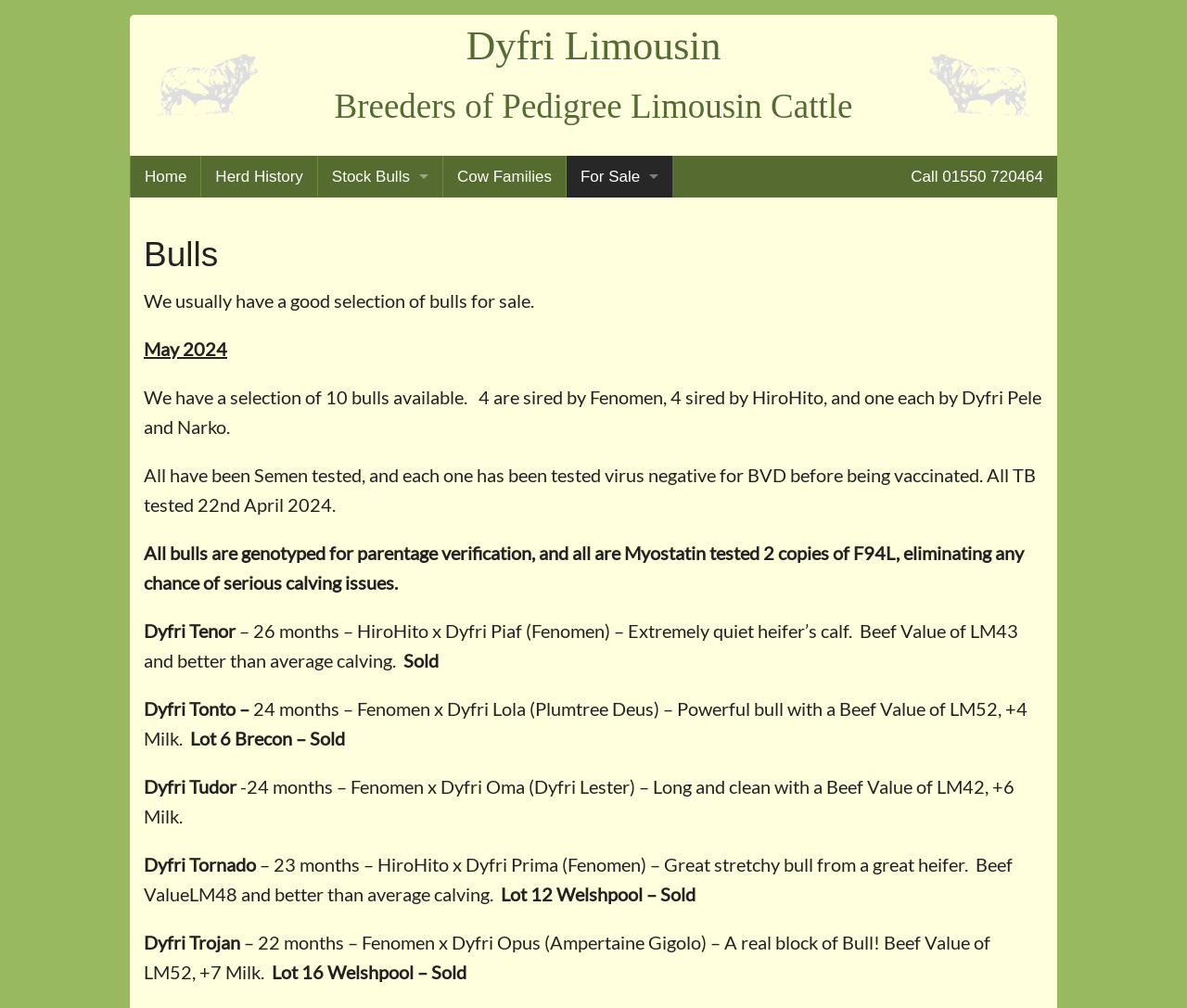How many bulls are available for sale?
Based on the screenshot, answer the question with a single word or phrase.

10